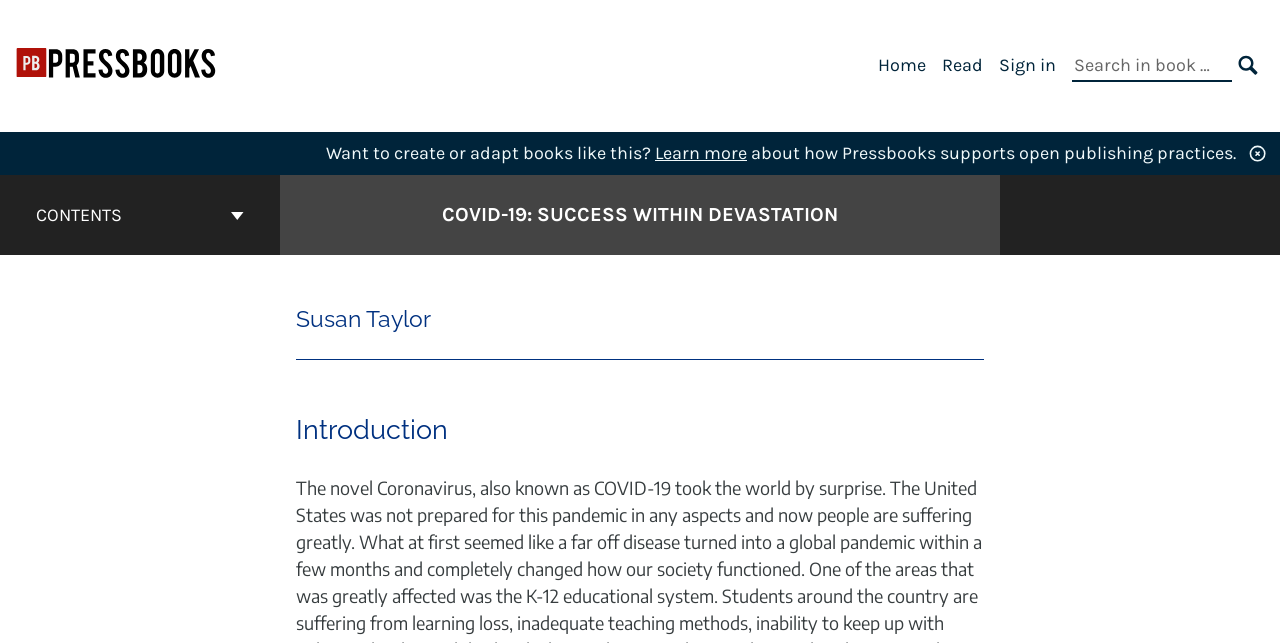Create a detailed narrative describing the layout and content of the webpage.

The webpage is about the impact of COVID-19 on K-12 students, with a focus on success within devastation. At the top left corner, there is a logo for Pressbooks, accompanied by a link to "Pressbooks Create". 

To the right of the logo, there is a primary navigation menu with links to "Home", "Read", and "Sign in", as well as a search bar with a search button and a placeholder text "Search in book:". 

Below the navigation menu, there is a promotional section with a static text "Want to create or adapt books like this?" followed by a link to "Learn more" and another static text describing how Pressbooks supports open publishing practices.

On the left side of the page, there is a book contents navigation menu with a button labeled "CONTENTS" and a heading that links to the cover page of the book "COVID-19: Success Within Devastation". 

Below the book contents navigation menu, there is a section with a header that displays the author's name, "Susan Taylor", and a heading labeled "Introduction".